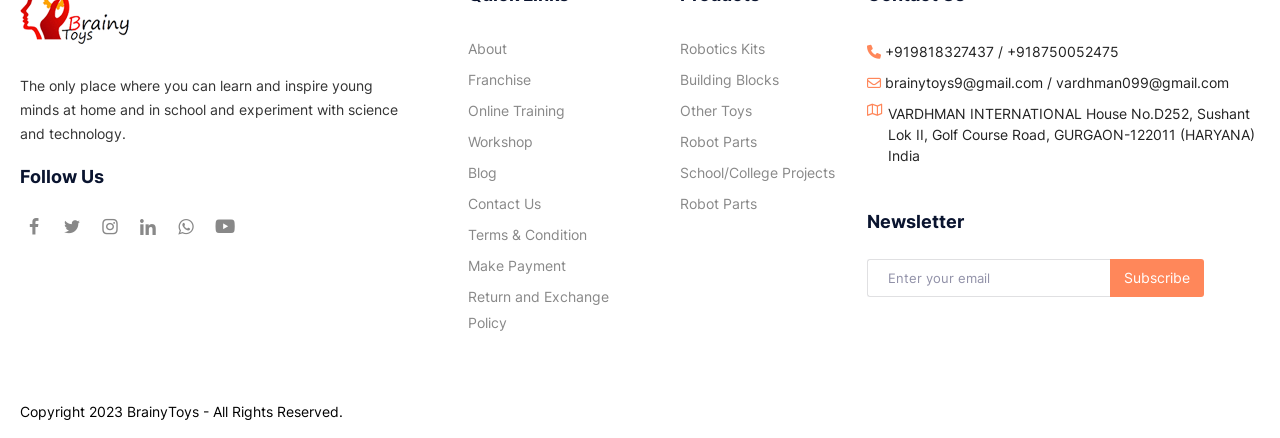Based on the image, give a detailed response to the question: What types of products are sold on this website?

The website has links to 'Robotics Kits', 'Building Blocks', 'Other Toys', and 'Robot Parts', indicating that these are the types of products available for purchase on the website.